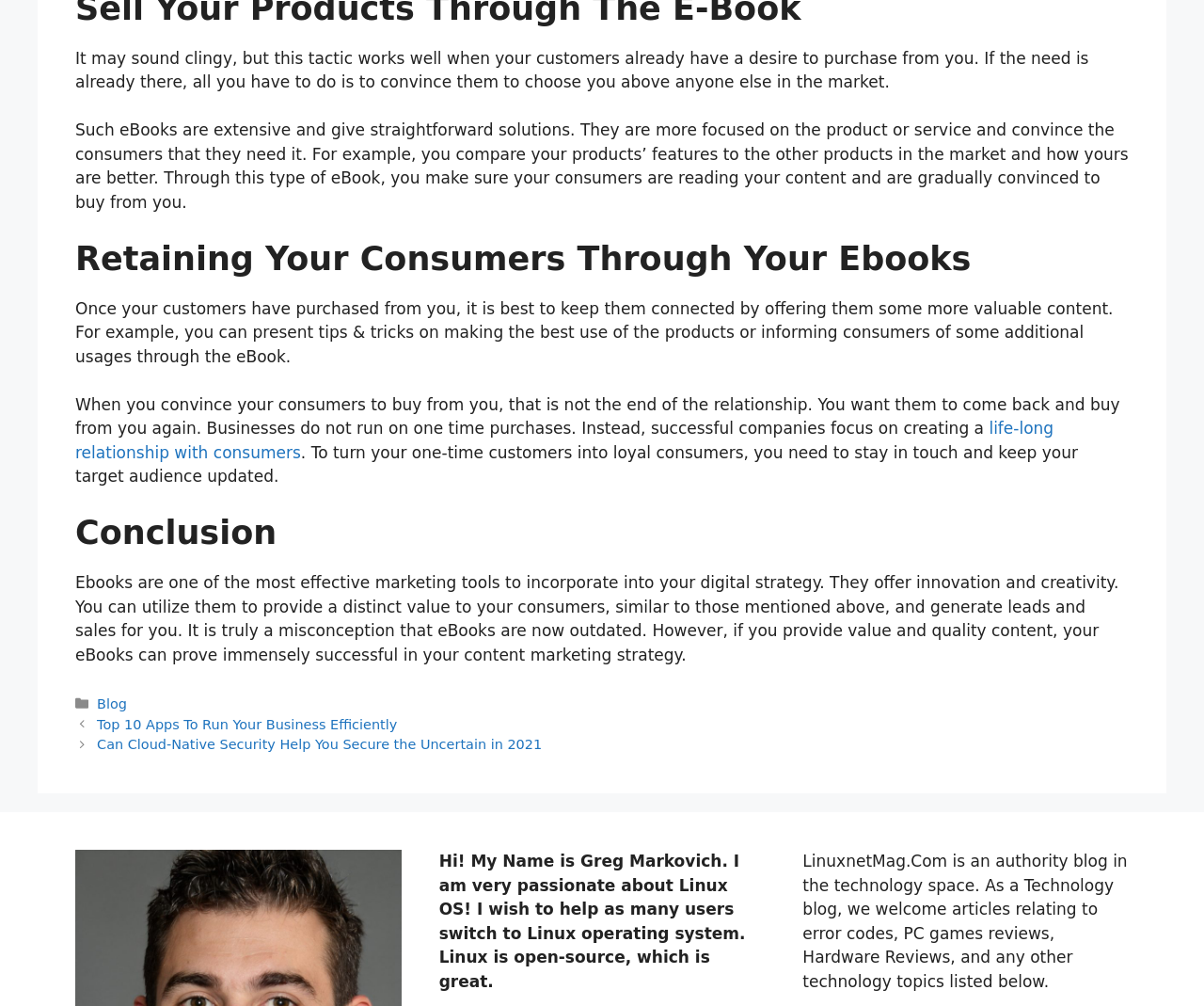Please determine the bounding box coordinates for the UI element described here. Use the format (top-left x, top-left y, bottom-right x, bottom-right y) with values bounded between 0 and 1: life-long relationship with consumers

[0.062, 0.416, 0.875, 0.459]